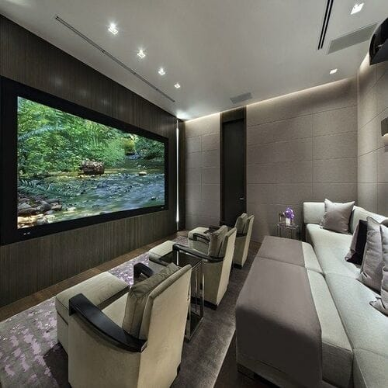Look at the image and write a detailed answer to the question: 
What is the color of the sectional sofa?

The caption describes the sectional sofa as light-colored, which is adorned with plush pillows and stylish armchairs that encourage relaxation, indicating a calming and sophisticated atmosphere.